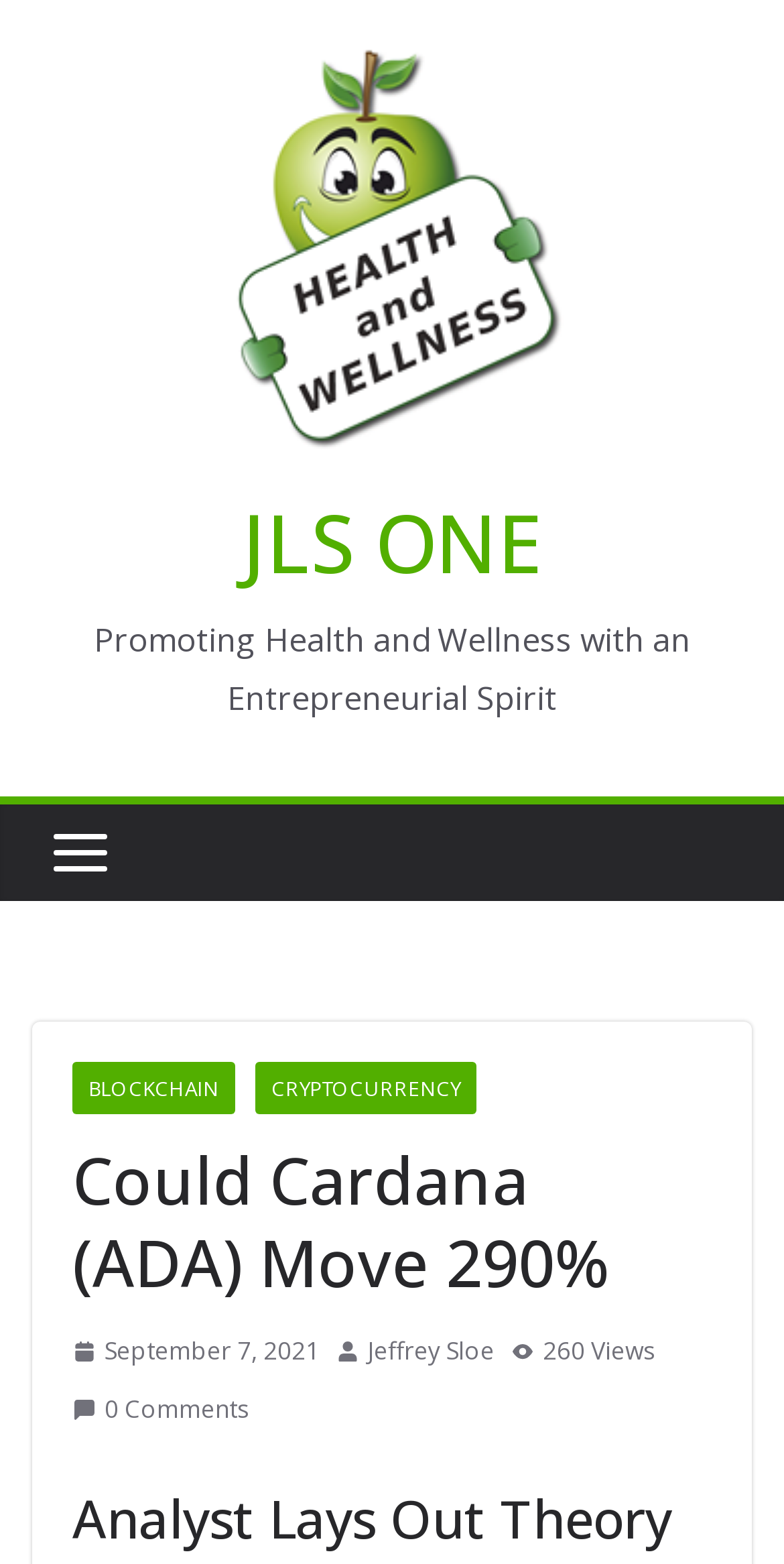Find and specify the bounding box coordinates that correspond to the clickable region for the instruction: "view article about Cardano (ADA)".

[0.092, 0.727, 0.908, 0.834]